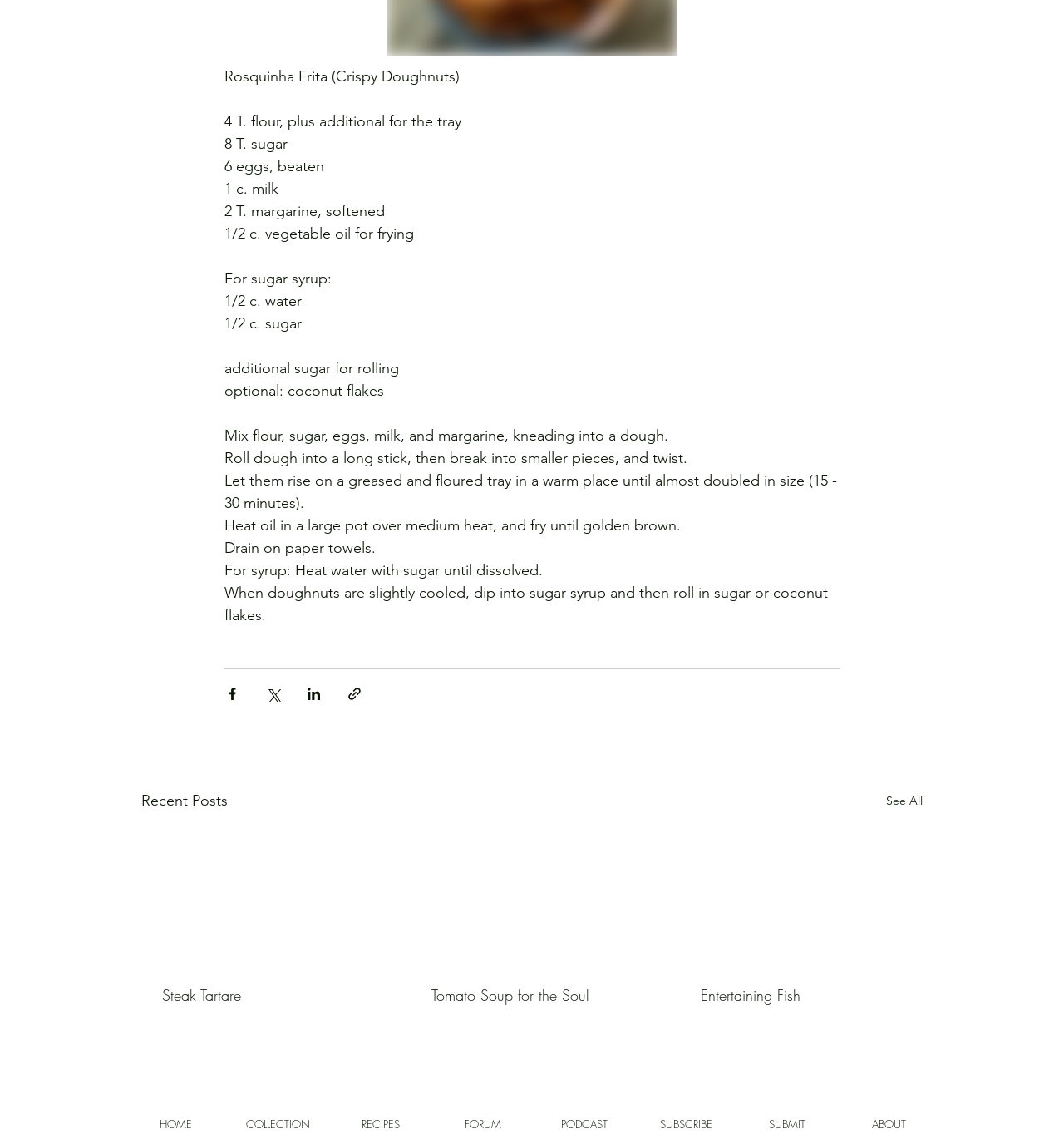How many recent posts are shown?
Provide an in-depth answer to the question, covering all aspects.

The 'Recent Posts' section at the bottom of the webpage shows three article links, indicating that there are three recent posts.